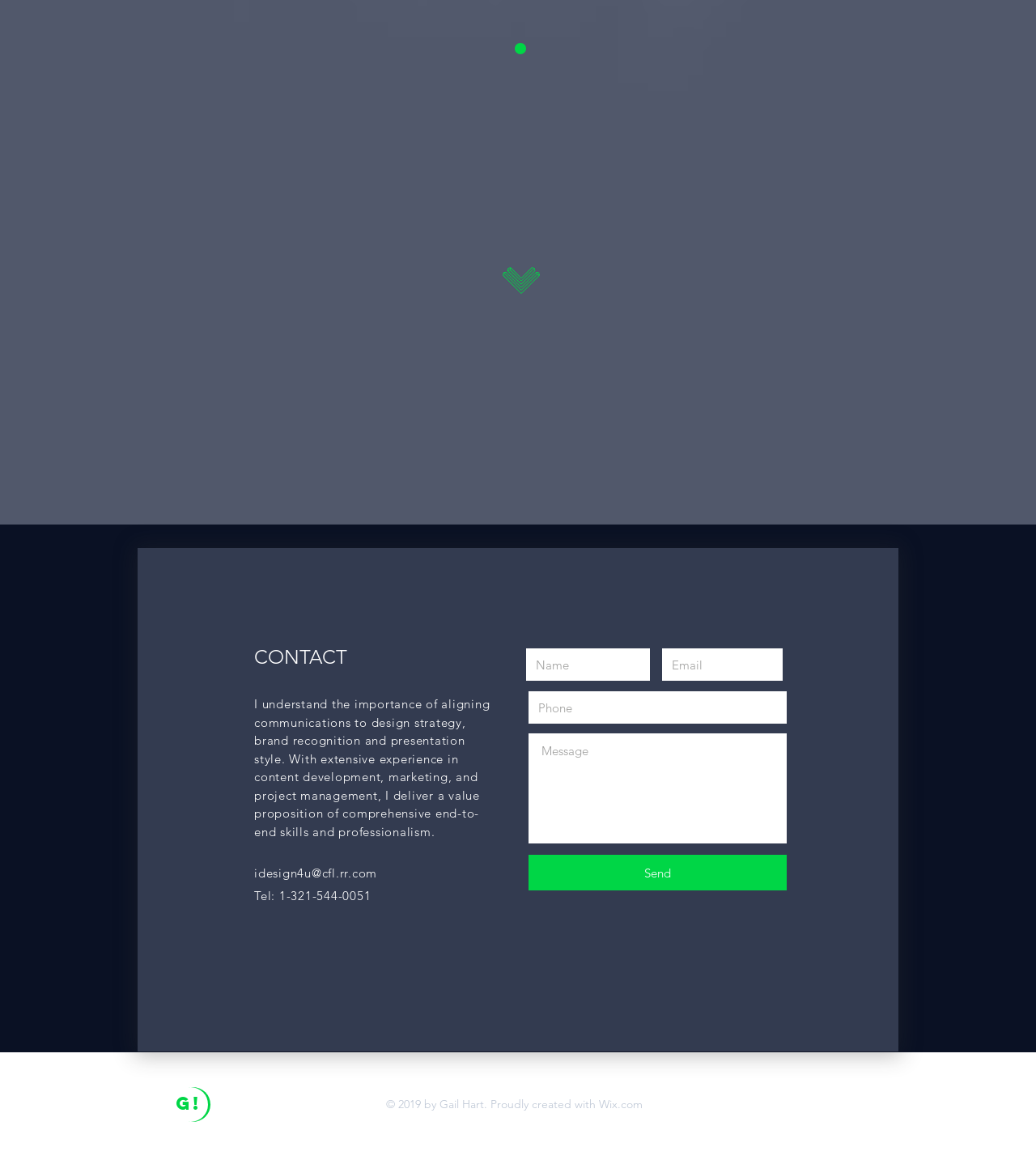Please specify the coordinates of the bounding box for the element that should be clicked to carry out this instruction: "Click the 'Send' button". The coordinates must be four float numbers between 0 and 1, formatted as [left, top, right, bottom].

[0.51, 0.734, 0.759, 0.765]